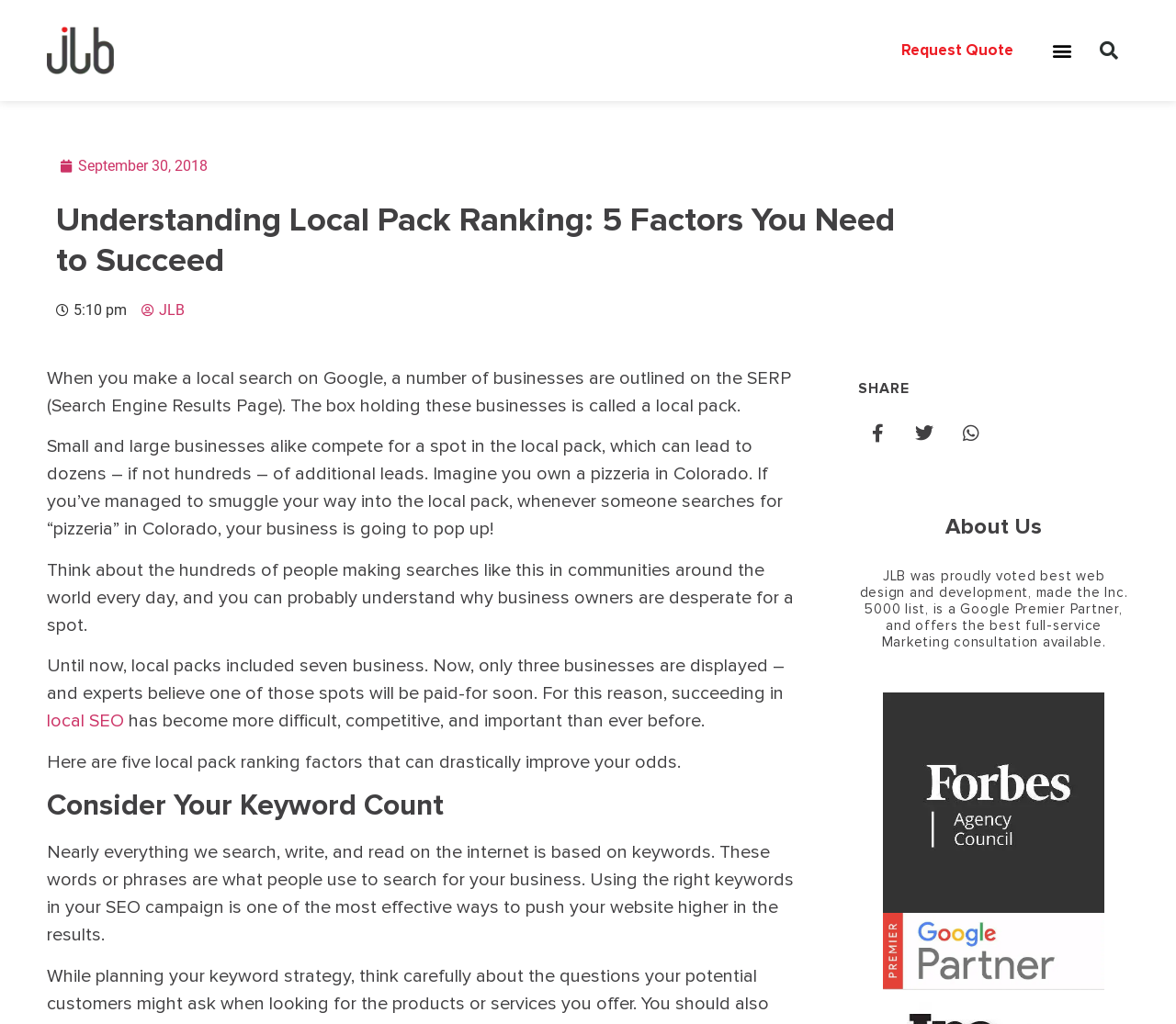Describe every aspect of the webpage comprehensively.

This webpage is about understanding local pack ranking and its importance in search engine optimization (SEO). At the top left, there is a link to an unknown page, and to its right, a "Request Quote" link is positioned. A "Menu Toggle" button is located at the top right, accompanied by a search bar with a "Search" button.

Below the top section, a date "September 30, 2018" is displayed, along with a time "5:10 pm". The main heading "Understanding Local Pack Ranking: 5 Factors You Need to Succeed" is centered on the page.

The content of the page is divided into sections. The first section explains what a local pack is and its importance in search engine results. It describes how businesses compete for a spot in the local pack, which can lead to additional leads. The section also mentions that succeeding in local SEO has become more difficult and competitive than ever before.

The next section highlights five local pack ranking factors that can improve one's odds. The first factor is considering keyword count, which is essential for SEO campaigns. The section explains how using the right keywords can push a website higher in search results.

At the bottom right, there are three headings: "SHARE", "About Us", and a section describing JLB, a company that offers full-service marketing consultation. The company's achievements, such as being a Google Premier Partner and making the Inc. 5000 list, are also mentioned. Additionally, there are two images with links to Forbes Agency Council and Forbes Councils Member.